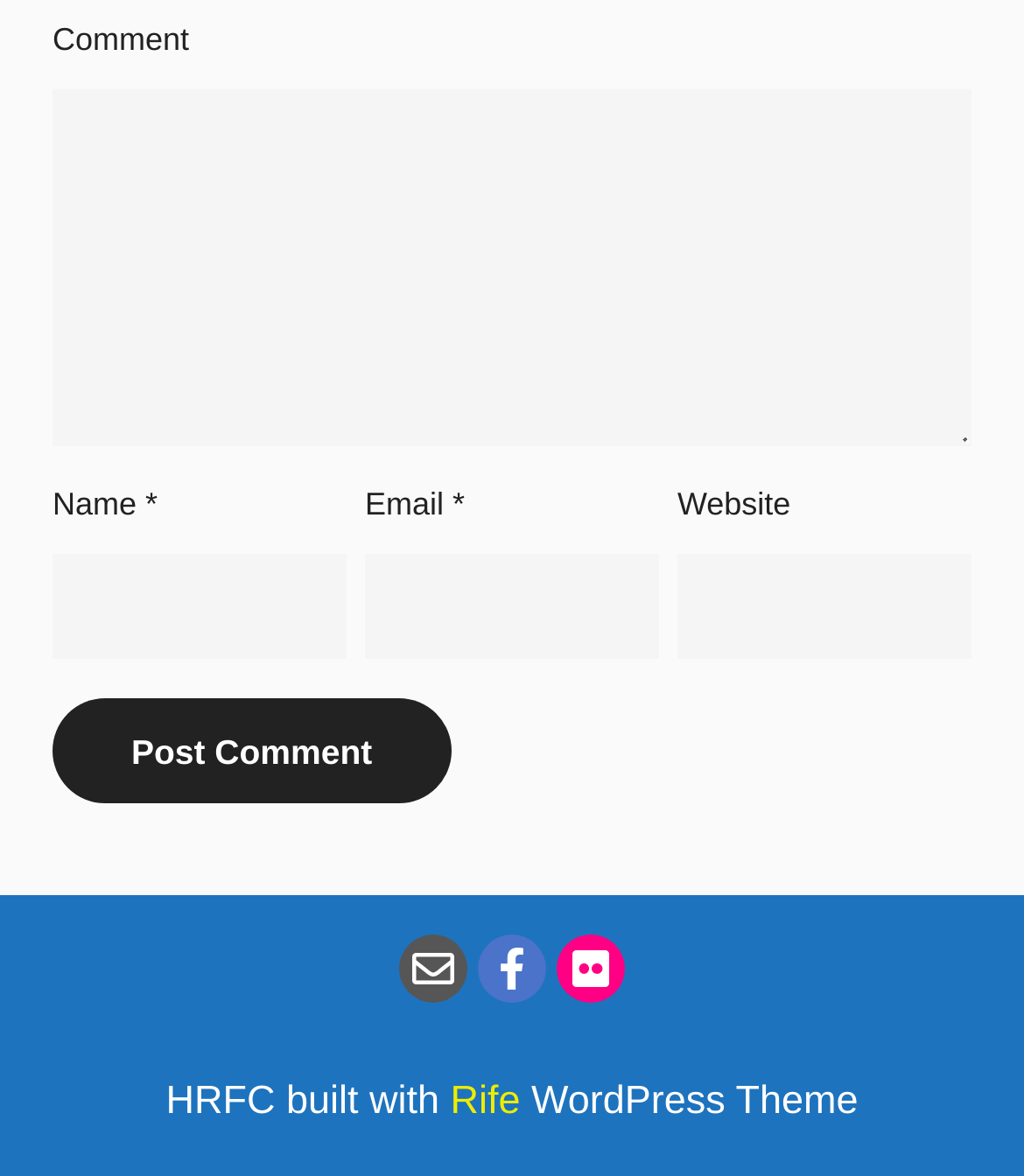Identify the bounding box coordinates of the part that should be clicked to carry out this instruction: "Enter your website".

[0.662, 0.292, 0.949, 0.381]